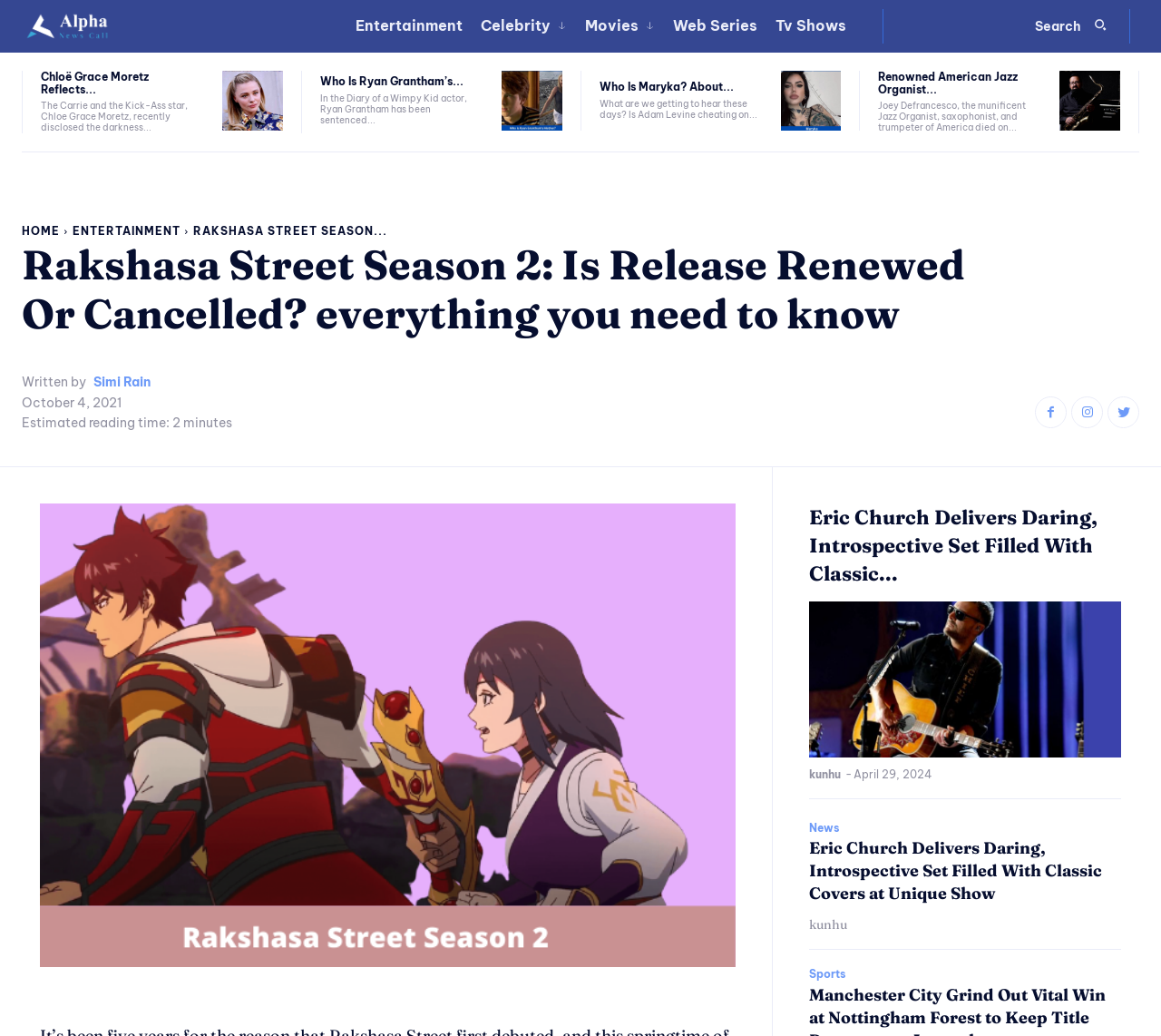Determine the bounding box coordinates for the UI element described. Format the coordinates as (top-left x, top-left y, bottom-right x, bottom-right y) and ensure all values are between 0 and 1. Element description: Chloë Grace Moretz Reflects...

[0.035, 0.067, 0.128, 0.093]